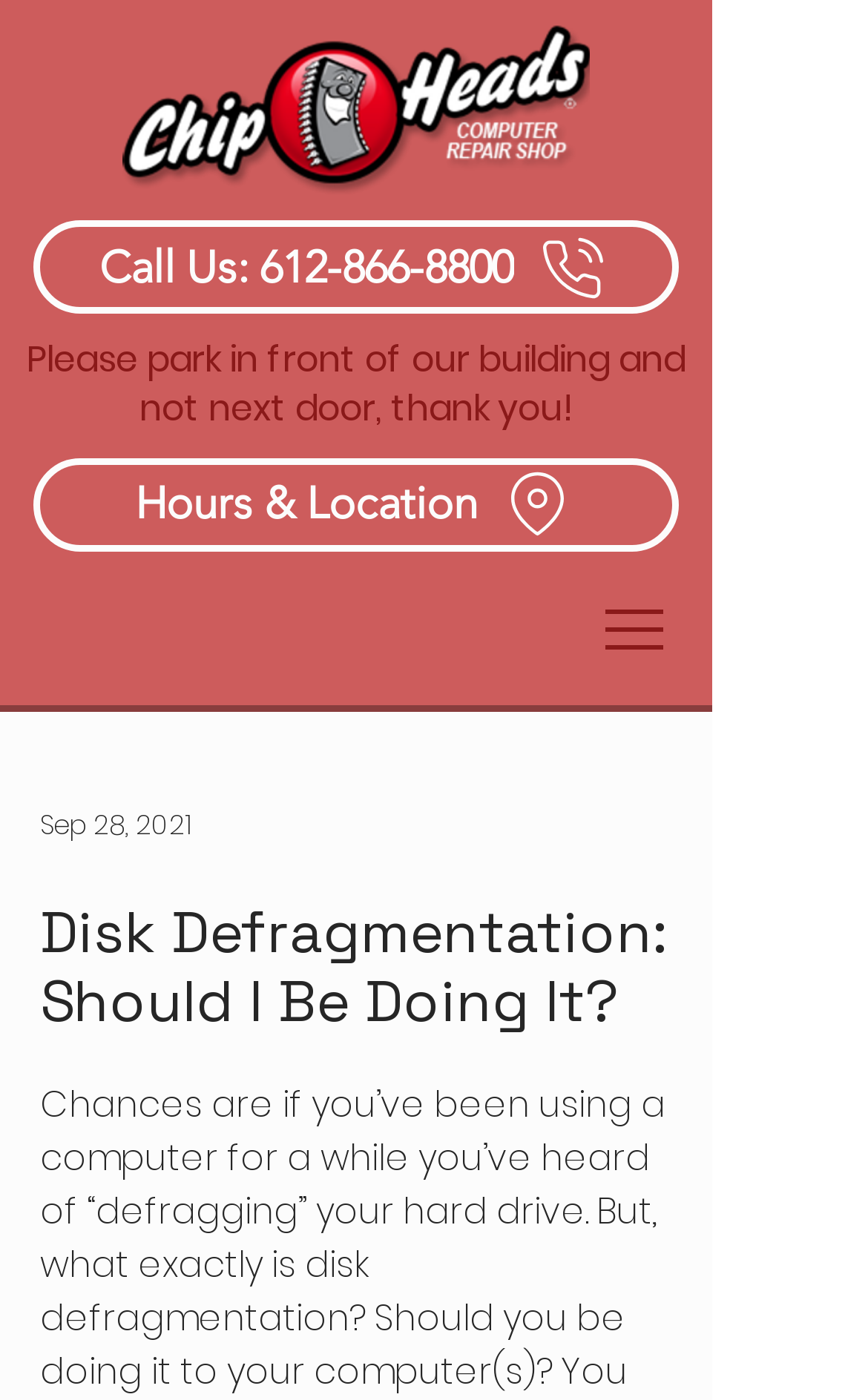Present a detailed account of what is displayed on the webpage.

The webpage is about disk defragmentation, with a title "Disk Defragmentation: Should I Be Doing It?" at the top. At the top-left corner, there is a logo image of "chipheads" with a link to the homepage. Next to the logo, there is a "Call Us" link with a phone number. Below the logo, there is a static text notification asking visitors to park in front of the building. 

On the top-right corner, there is a "Hours & Location" link. Below it, there is a navigation menu labeled "Site" with a dropdown button. The dropdown menu contains an image and a date "Sep 28, 2021". 

The main content of the webpage starts below the navigation menu, with a heading that repeats the title "Disk Defragmentation: Should I Be Doing It?".